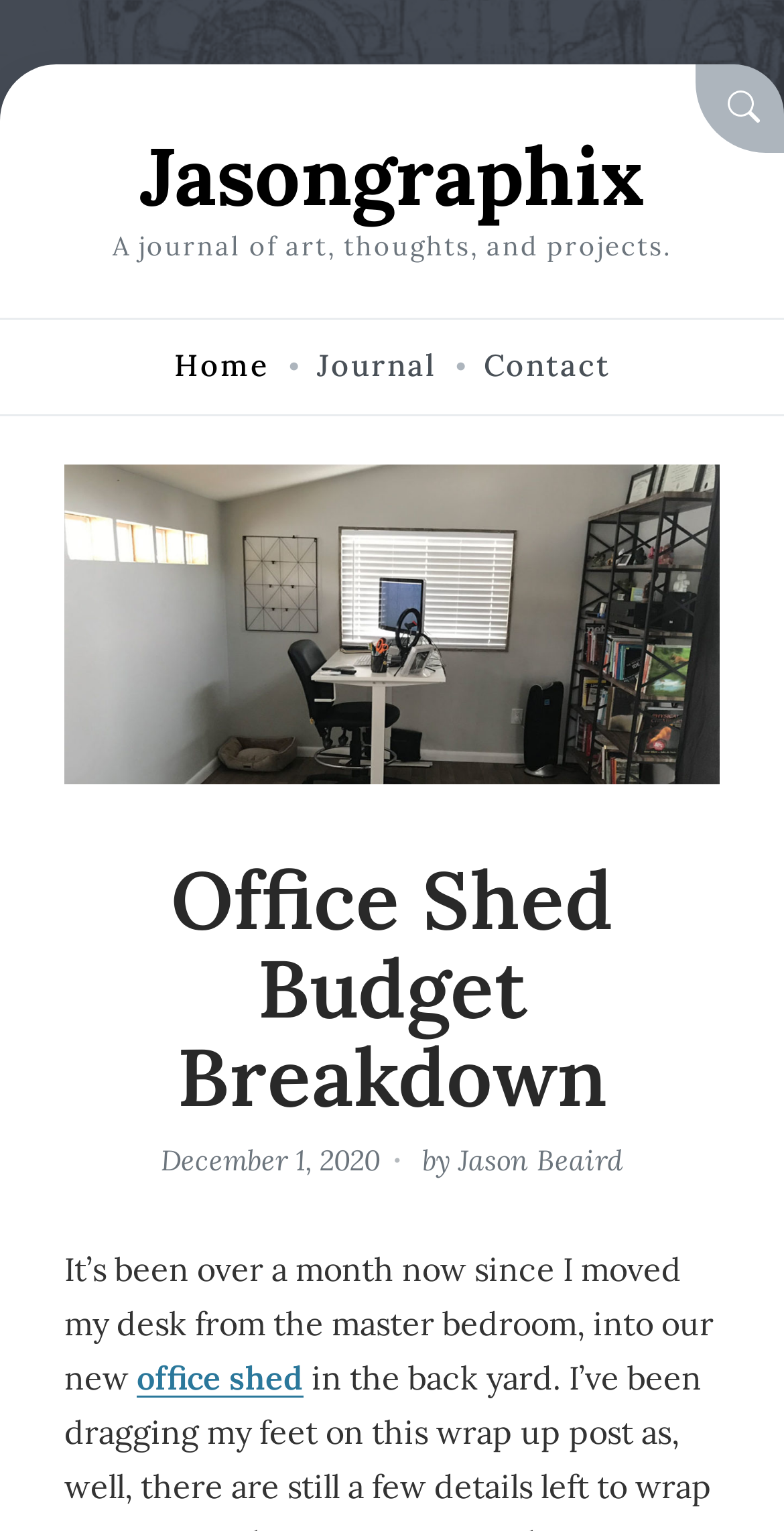Give an extensive and precise description of the webpage.

The webpage is about a personal journal or blog, specifically an entry about creating an office shed in the backyard. At the top right corner, there is a search button labeled "SEARCH". Below it, there is a link to the website's homepage, "Jasongraphix", accompanied by a brief description "A journal of art, thoughts, and projects." 

A navigation bar, or navbar, spans the entire width of the page, containing three links: "Home", "Journal", and "Contact". 

Below the navbar, there is a large image taking up most of the width, with a caption "Office Shed Budget Breakdown". Above the image, there is a header section with the same title, "Office Shed Budget Breakdown", followed by the date "December 1, 2020", and the author's name, "Jason Beaird". 

The main content of the webpage starts below the image, with a paragraph of text that begins with "It’s been over a month now since I moved my desk from the master bedroom, into our new office shed in the back yard." The text also contains a link to the phrase "office shed".